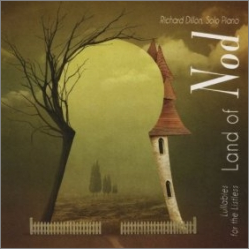What is the shape of the roof of the house in the image?
Answer the question based on the image using a single word or a brief phrase.

Pointed